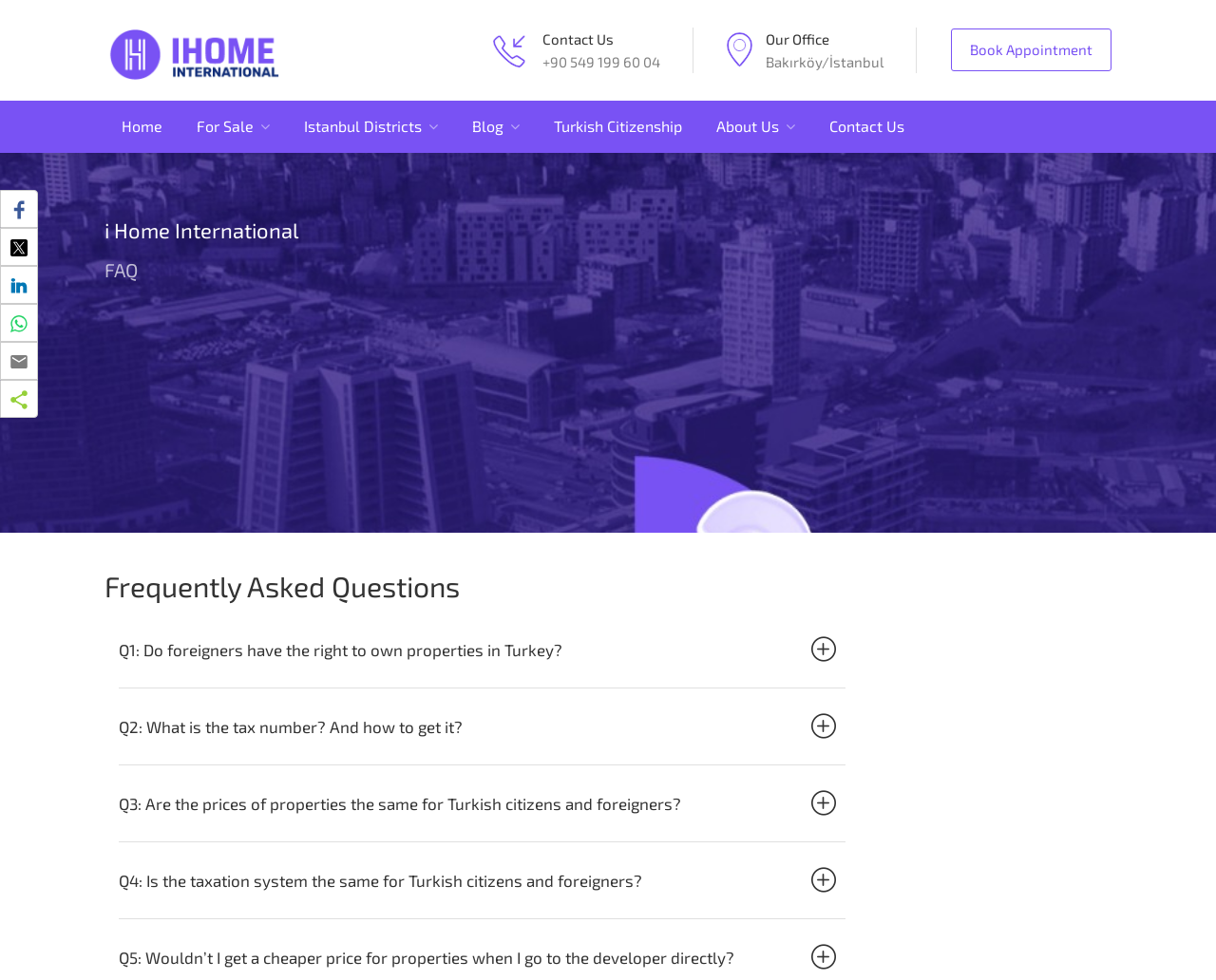What is the phone number?
Could you please answer the question thoroughly and with as much detail as possible?

The phone number is obtained from the StaticText element '+90 549 199 60 04' with bounding box coordinates [0.446, 0.054, 0.543, 0.071]. This element is located near the 'Contact Us' text, indicating that it is a contact phone number.